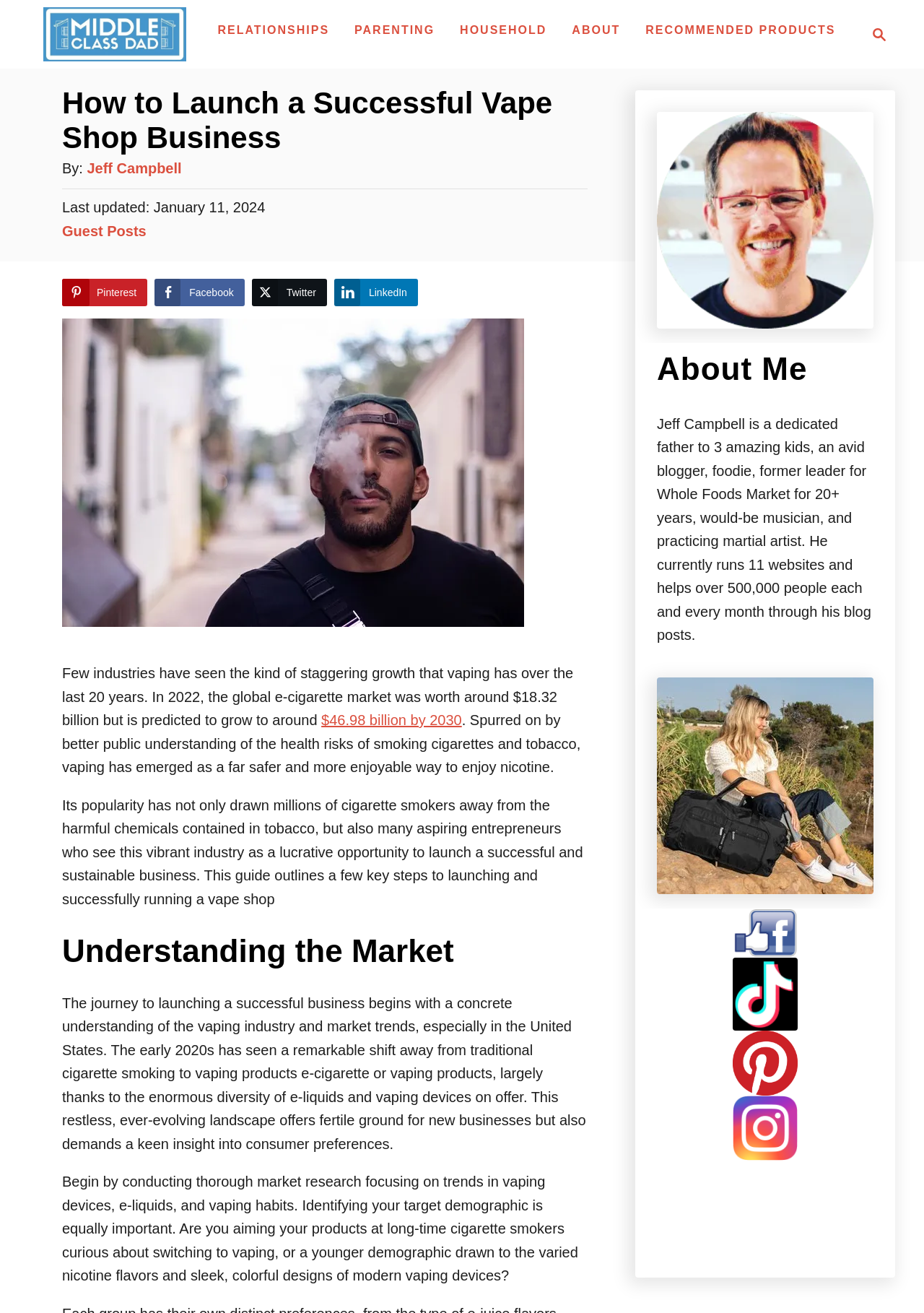Describe every aspect of the webpage comprehensively.

This webpage is about launching a successful vape shop business. At the top right corner, there is a search button with a magnifying glass icon. Below it, there are six links to different categories: RELATIONSHIPS, PARENTING, HOUSEHOLD, ABOUT, and RECOMMENDED PRODUCTS. 

To the left of these links, there is a logo of "Middle Class Dad" with a heading that reads "How to Launch a Successful Vape Shop Business" and a subheading that mentions the author, Jeff Campbell, and the date of posting. 

Below the heading, there are four social media sharing buttons for Pinterest, Facebook, Twitter, and LinkedIn. The main content of the webpage starts with a paragraph discussing the growth of the vaping industry, followed by a link to a predicted market value of $46.98 billion by 2030. 

The text continues to explain the popularity of vaping and its potential as a lucrative business opportunity. The next section is headed "Understanding the Market" and provides guidance on conducting market research and identifying target demographics. 

On the right side of the webpage, there is a complementary section with a heading "About Me" that describes the author, Jeff Campbell, and his background. Below this, there is a figure with a link to a "Portable Travel Bag" and several other links.